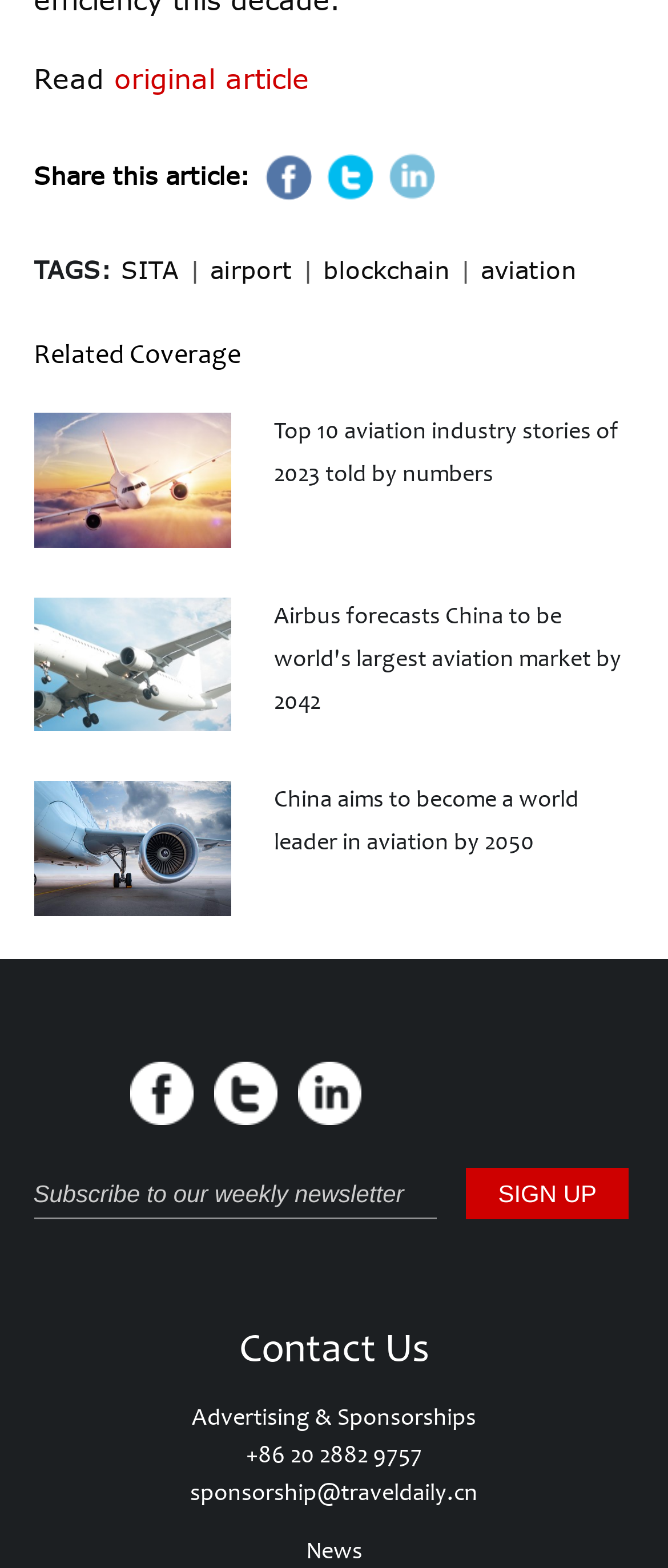Please provide the bounding box coordinates for the UI element as described: "original article". The coordinates must be four floats between 0 and 1, represented as [left, top, right, bottom].

[0.171, 0.039, 0.463, 0.061]